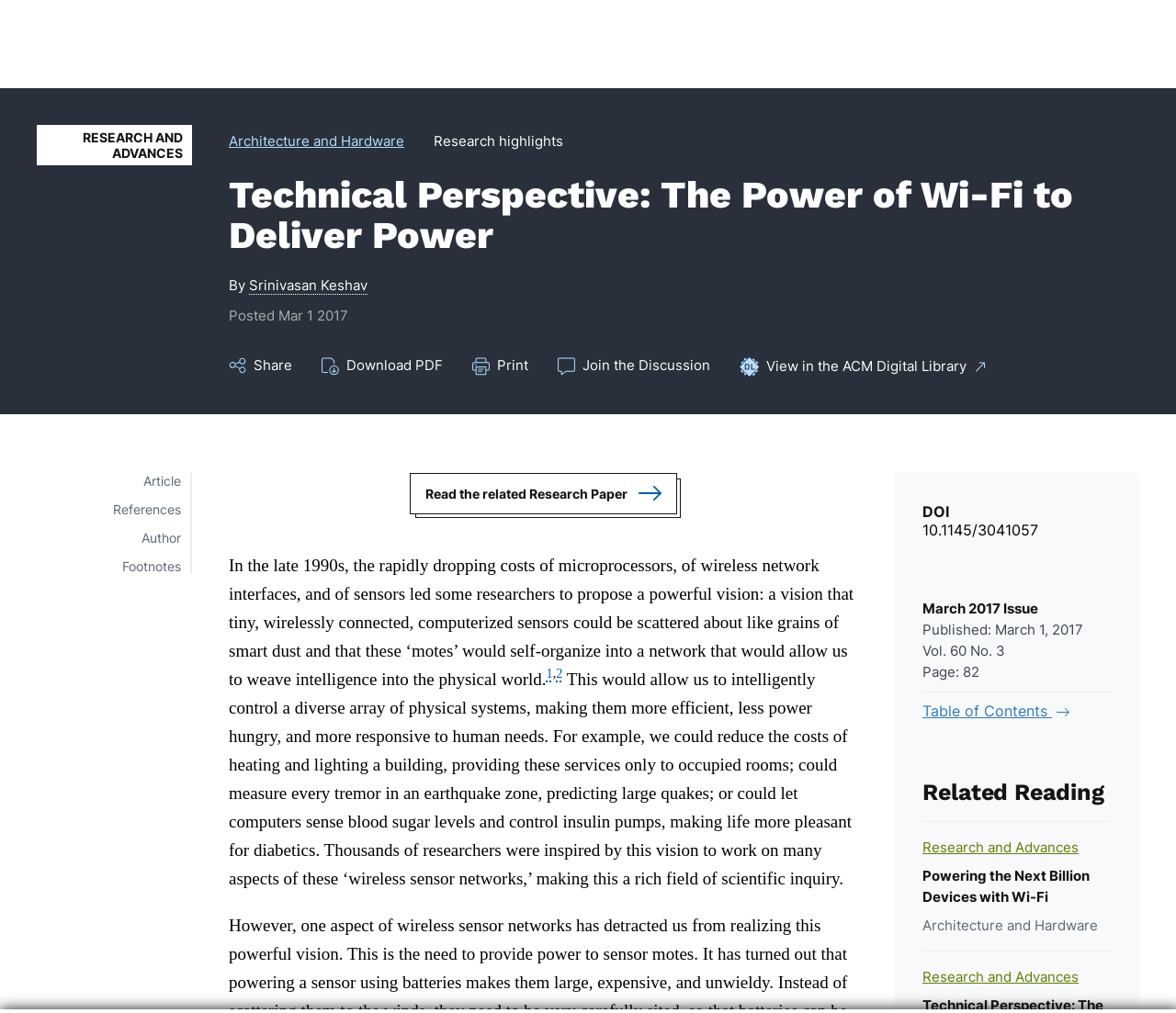Provide the bounding box coordinates in the format (top-left x, top-left y, bottom-right x, bottom-right y). All values are floating point numbers between 0 and 1. Determine the bounding box coordinate of the UI element described as: parent_node: Explore Topics aria-label="Home"

[0.07, 0.003, 0.327, 0.083]